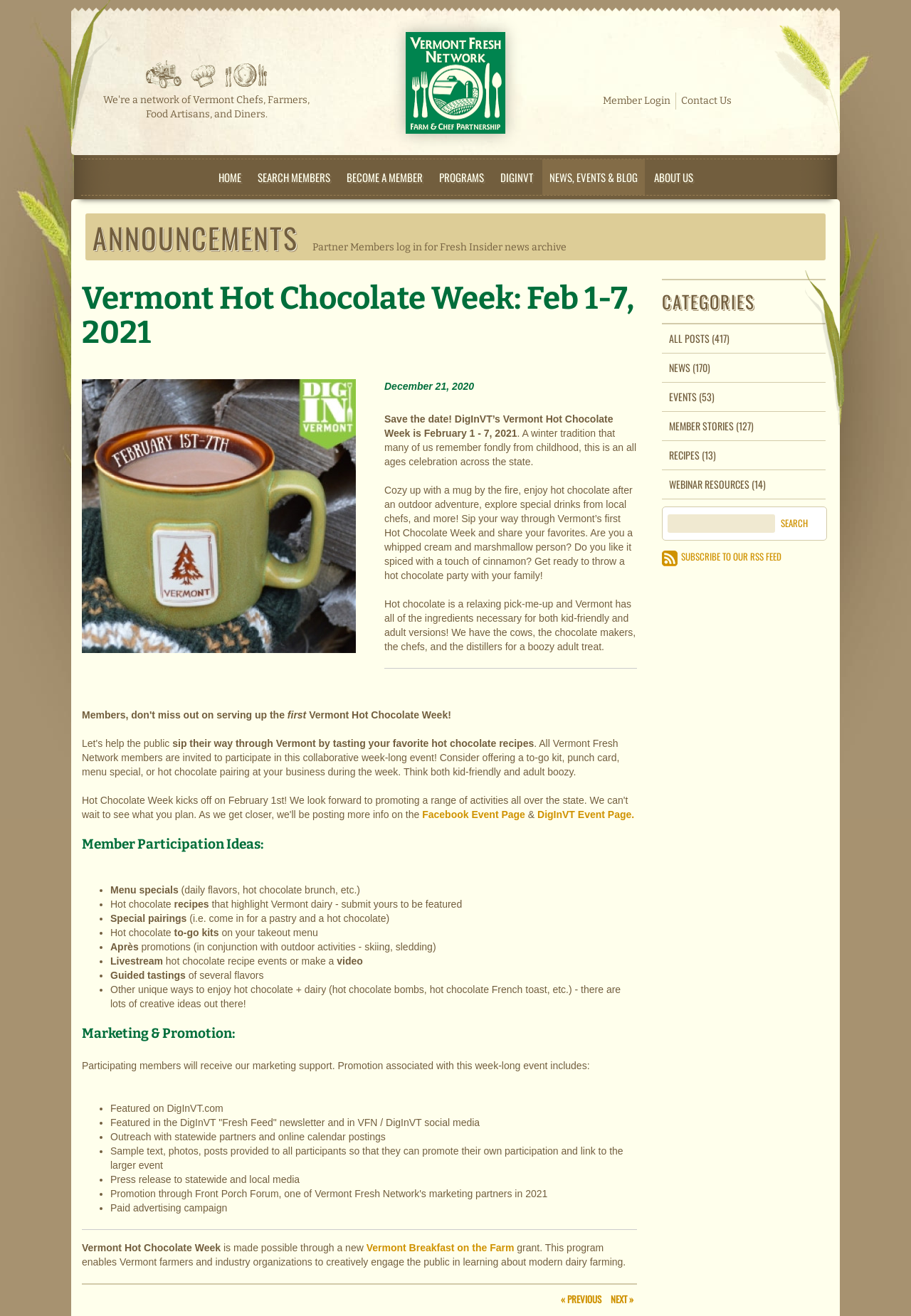What is the theme of the event?
Please use the image to provide a one-word or short phrase answer.

Vermont Hot Chocolate Week